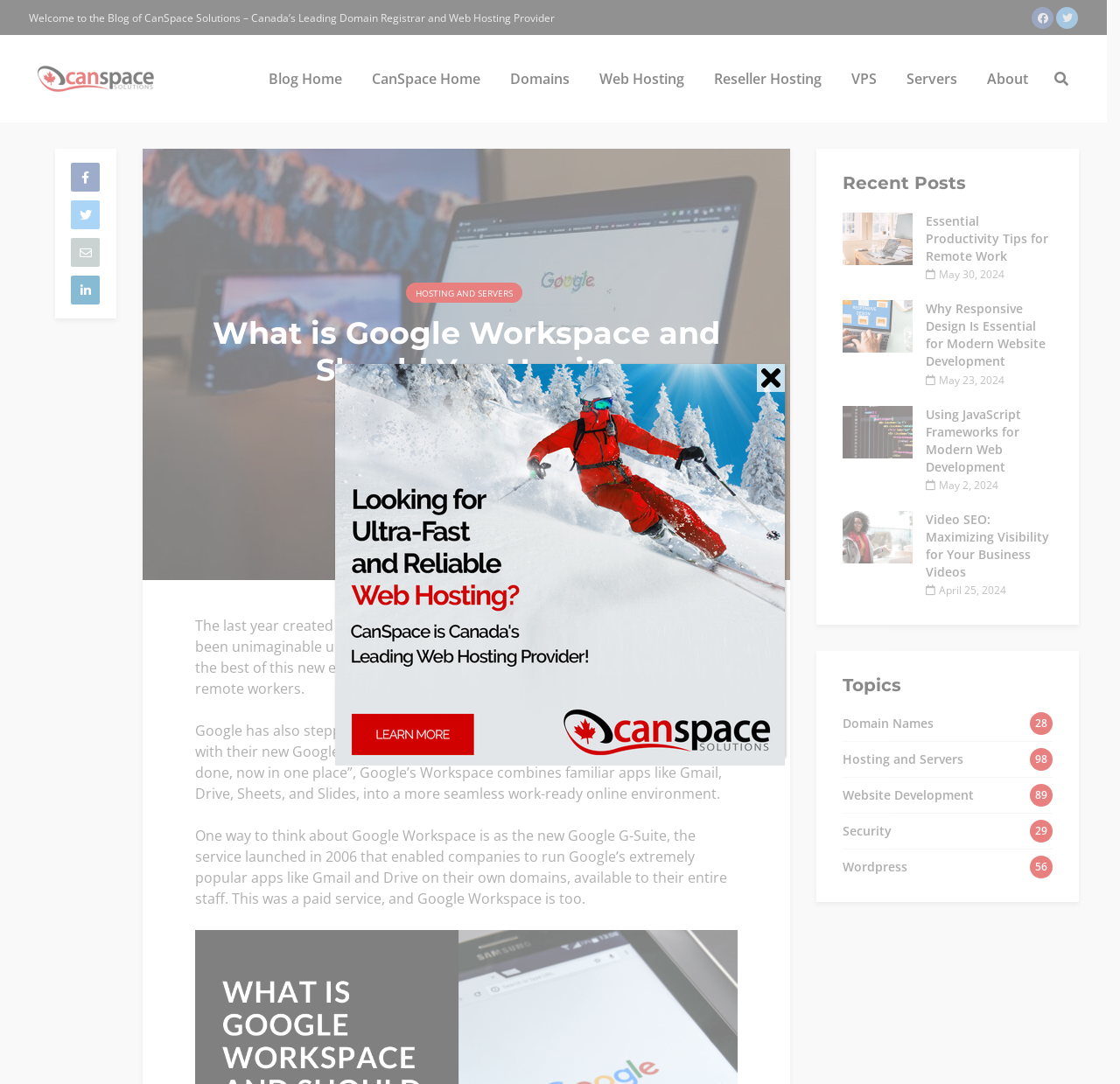How many topics are listed?
Using the details shown in the screenshot, provide a comprehensive answer to the question.

There are five topics listed on the webpage, including Domain Names, Hosting and Servers, Website Development, Security, and Wordpress, each with a link and a number of related articles.